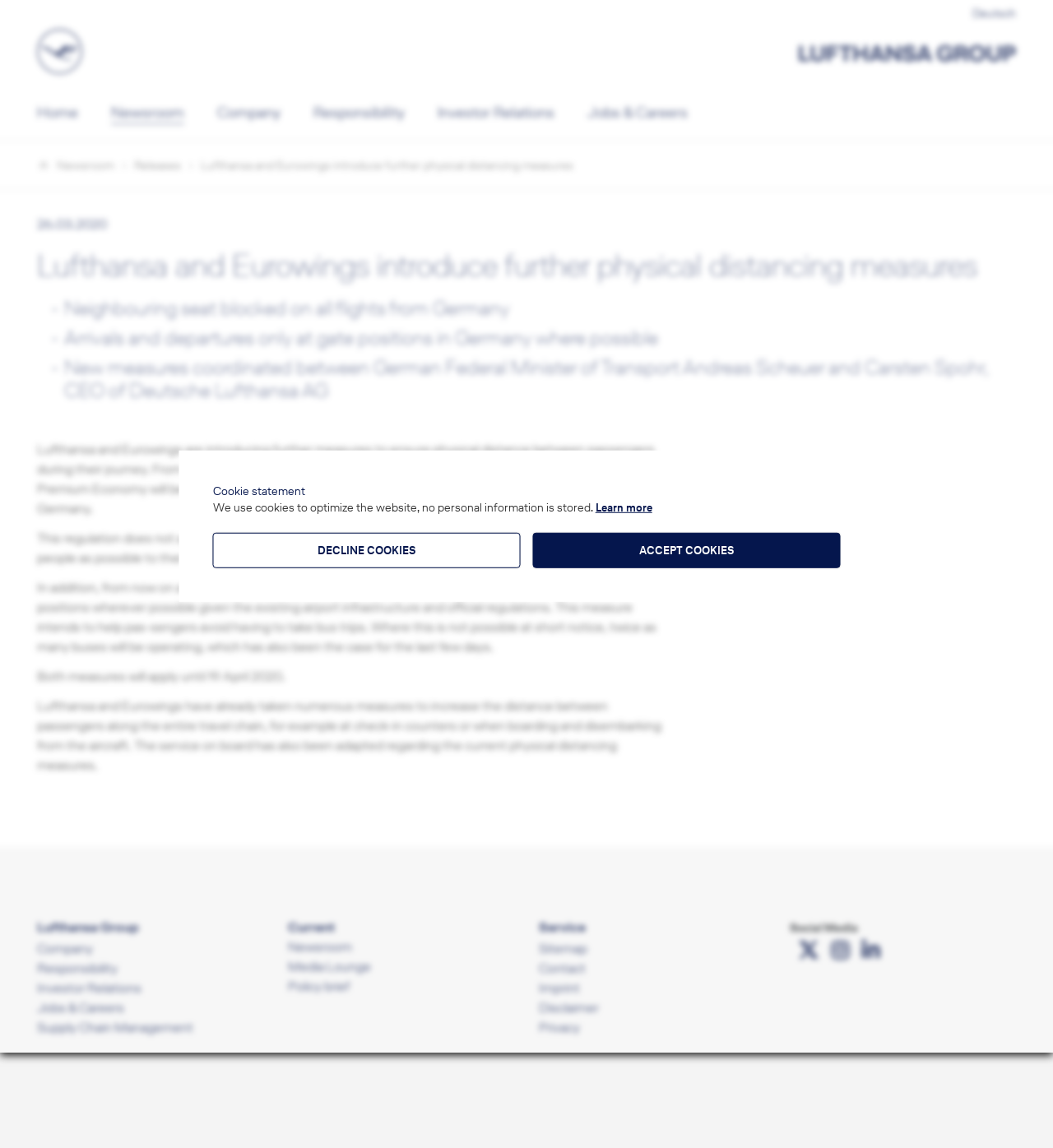From the element description Releases, predict the bounding box coordinates of the UI element. The coordinates must be specified in the format (top-left x, top-left y, bottom-right x, bottom-right y) and should be within the 0 to 1 range.

[0.127, 0.138, 0.172, 0.151]